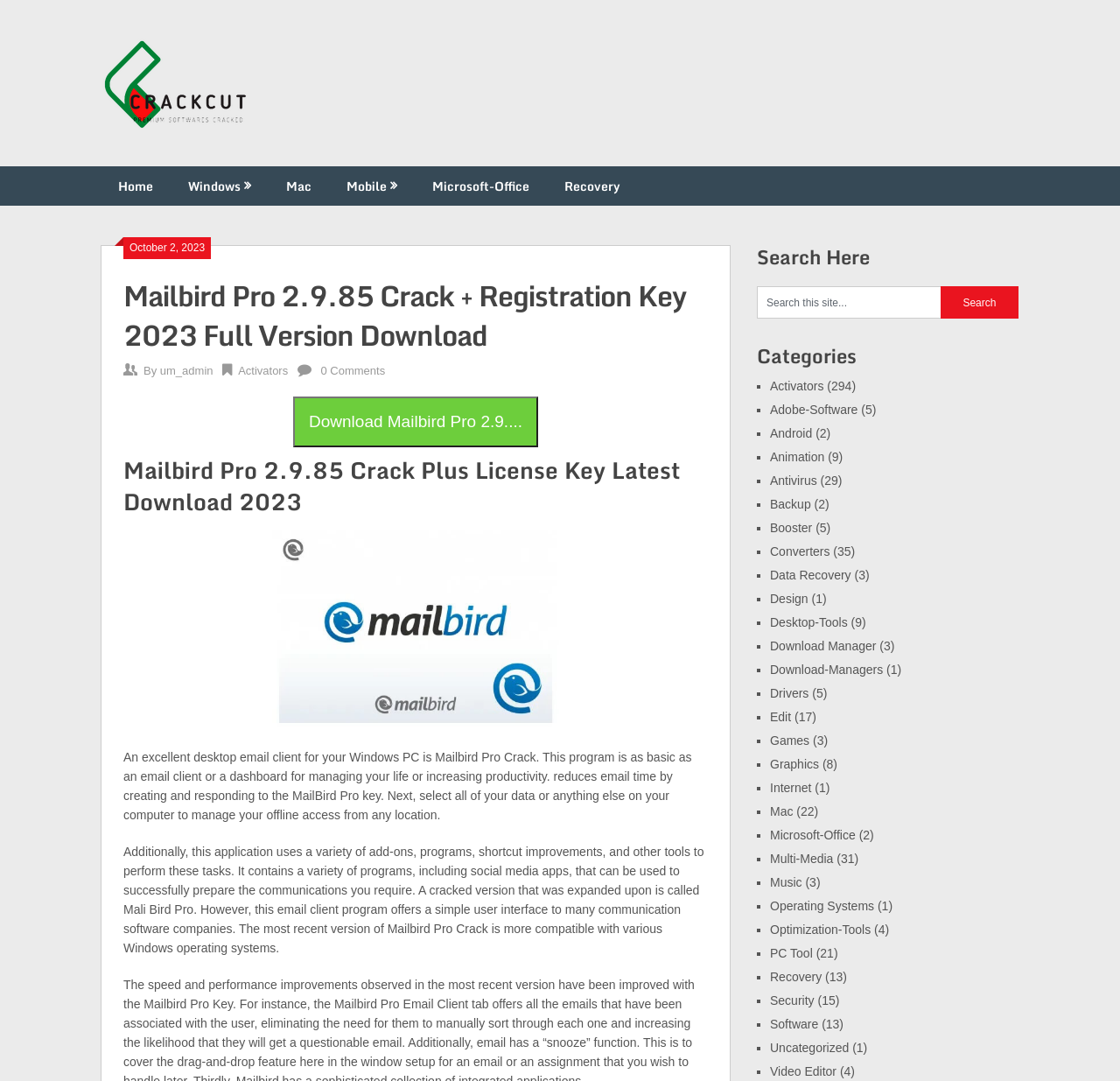Please identify the webpage's heading and generate its text content.

Mailbird Pro 2.9.85 Crack + Registration Key 2023 Full Version Download